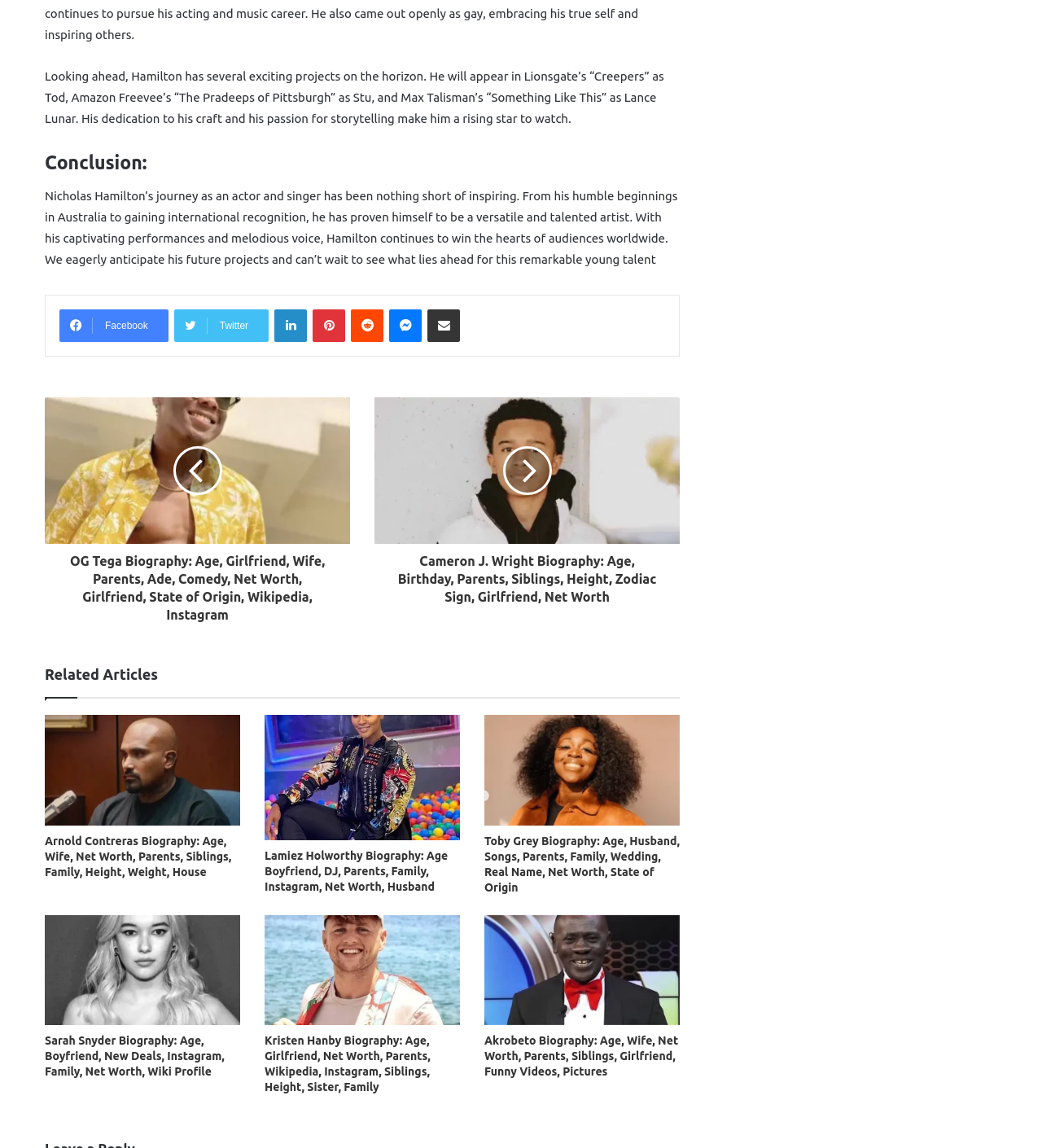Respond to the question below with a single word or phrase:
How many social media links are available?

6